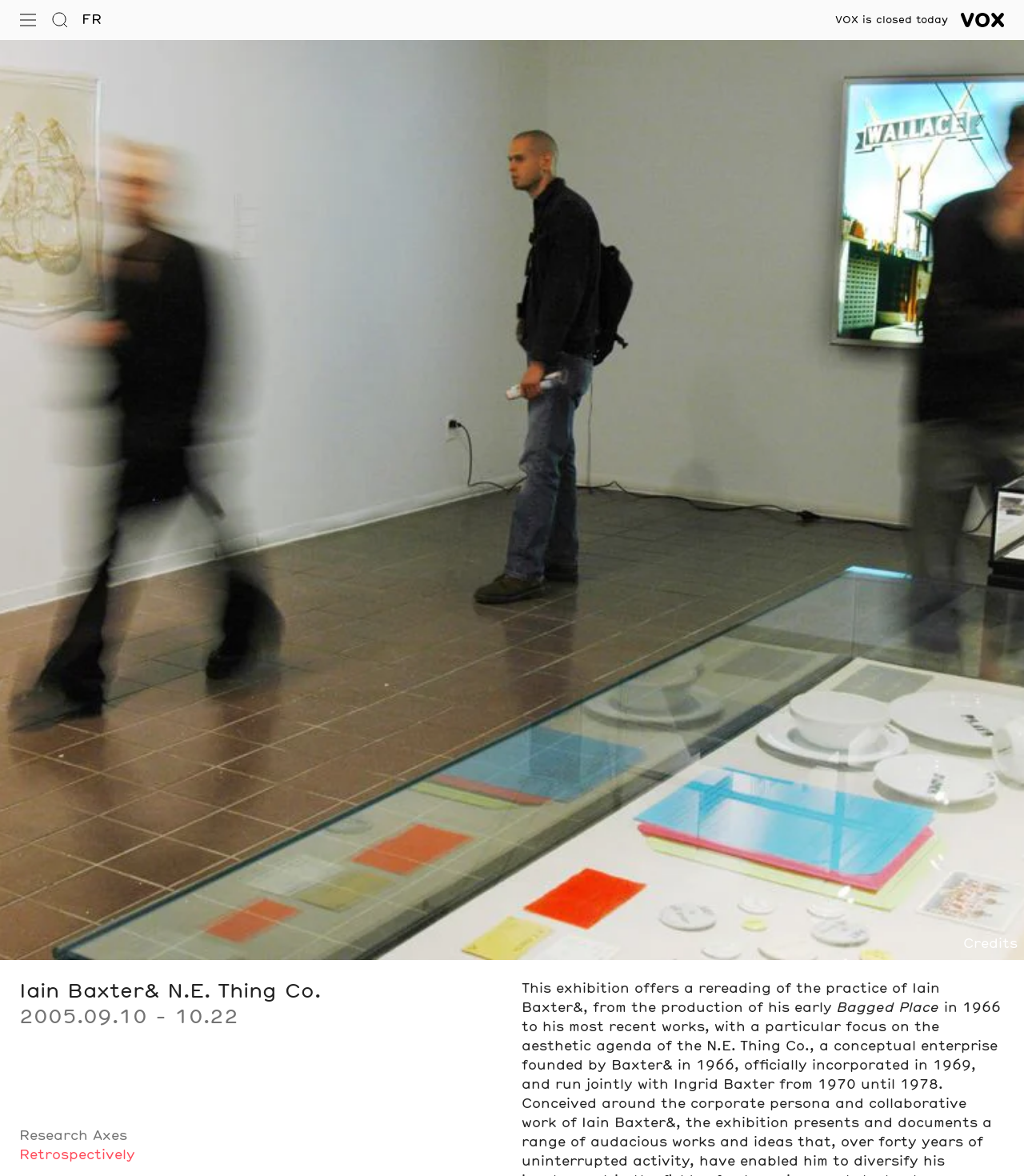Indicate the bounding box coordinates of the element that needs to be clicked to satisfy the following instruction: "Visit the VOX website". The coordinates should be four float numbers between 0 and 1, i.e., [left, top, right, bottom].

[0.938, 0.011, 0.981, 0.023]